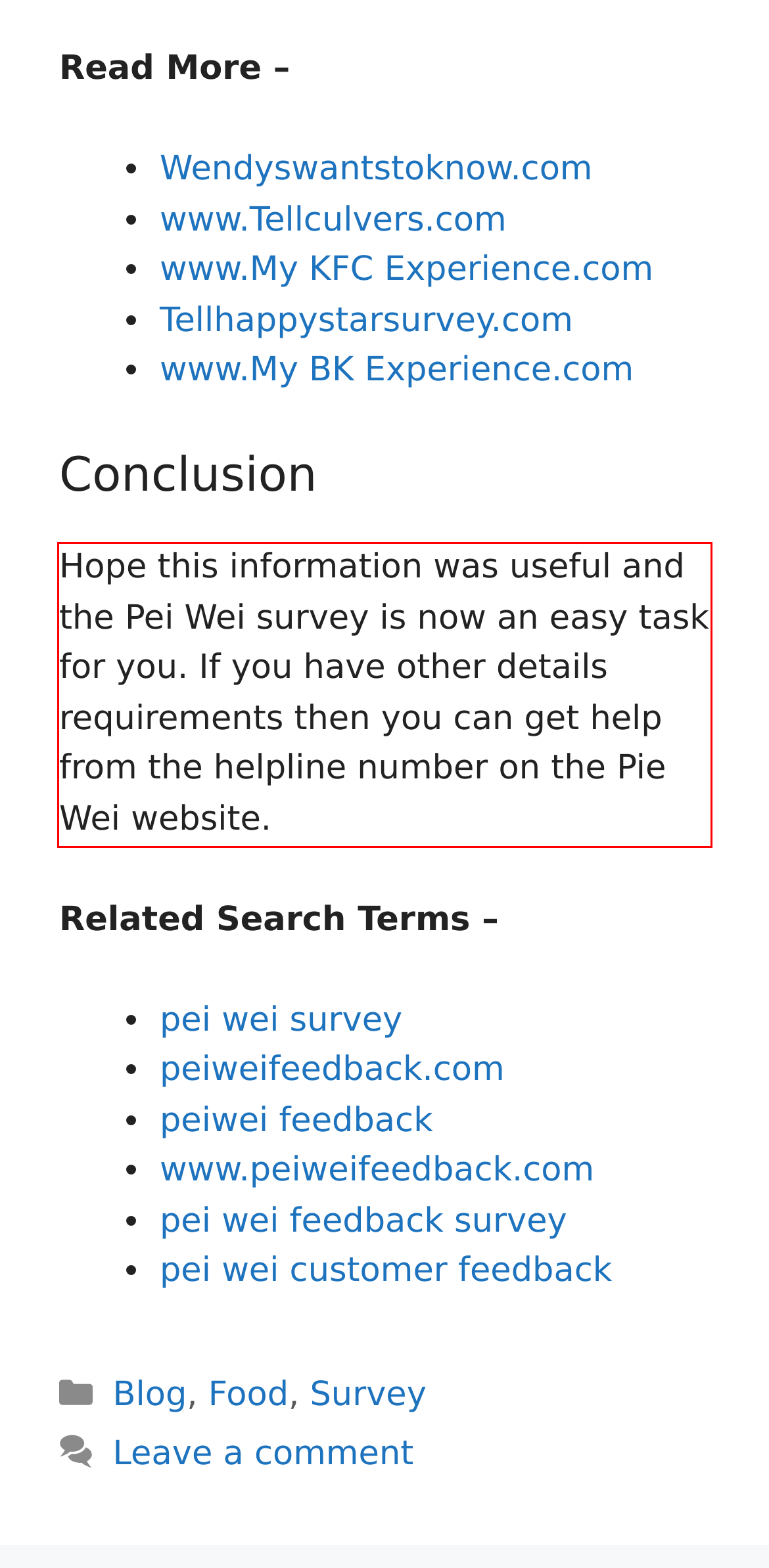Examine the webpage screenshot and use OCR to obtain the text inside the red bounding box.

Hope this information was useful and the Pei Wei survey is now an easy task for you. If you have other details requirements then you can get help from the helpline number on the Pie Wei website.